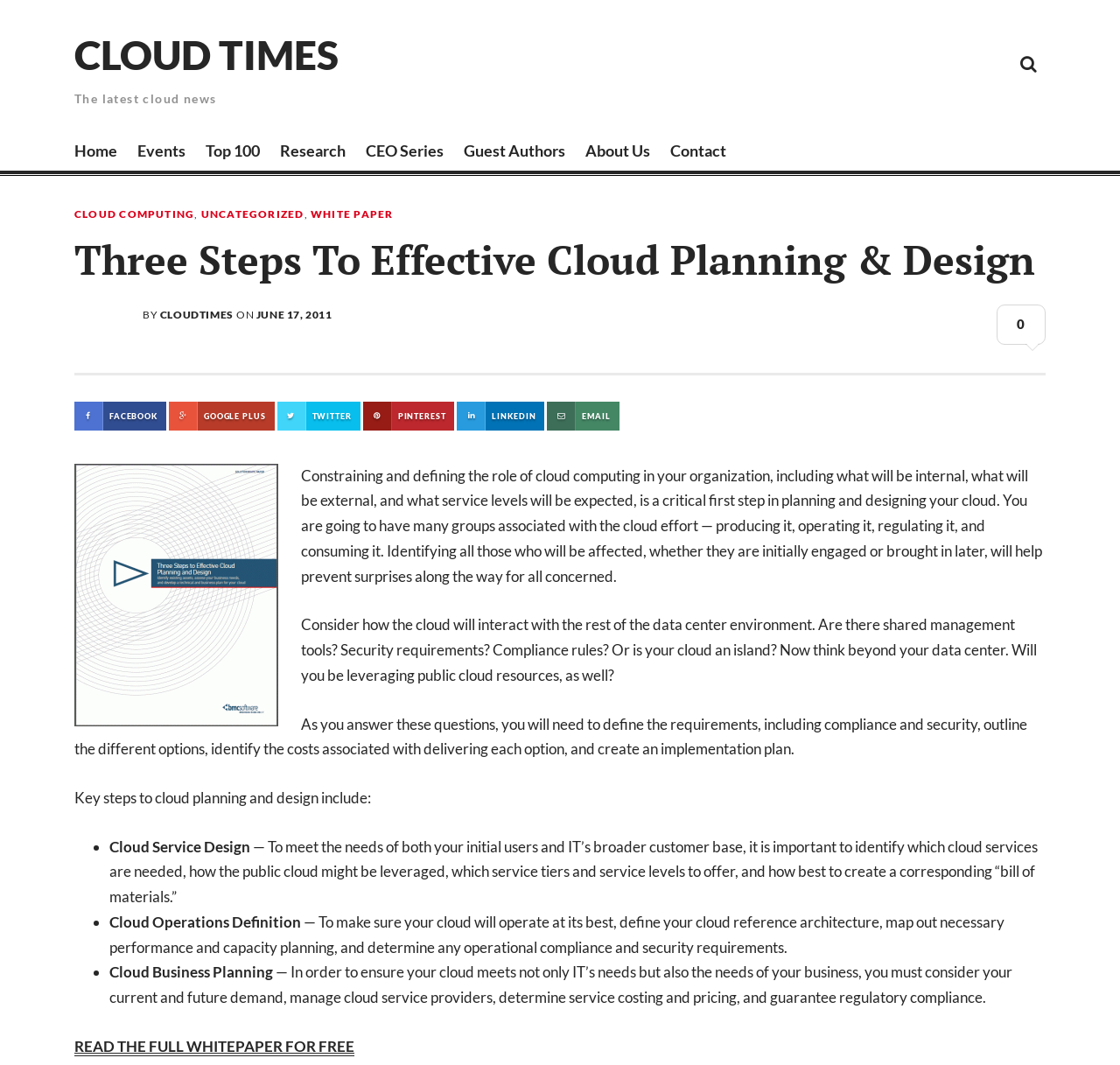Locate the bounding box coordinates of the area that needs to be clicked to fulfill the following instruction: "Read the full whitepaper for free". The coordinates should be in the format of four float numbers between 0 and 1, namely [left, top, right, bottom].

[0.066, 0.973, 0.316, 0.992]